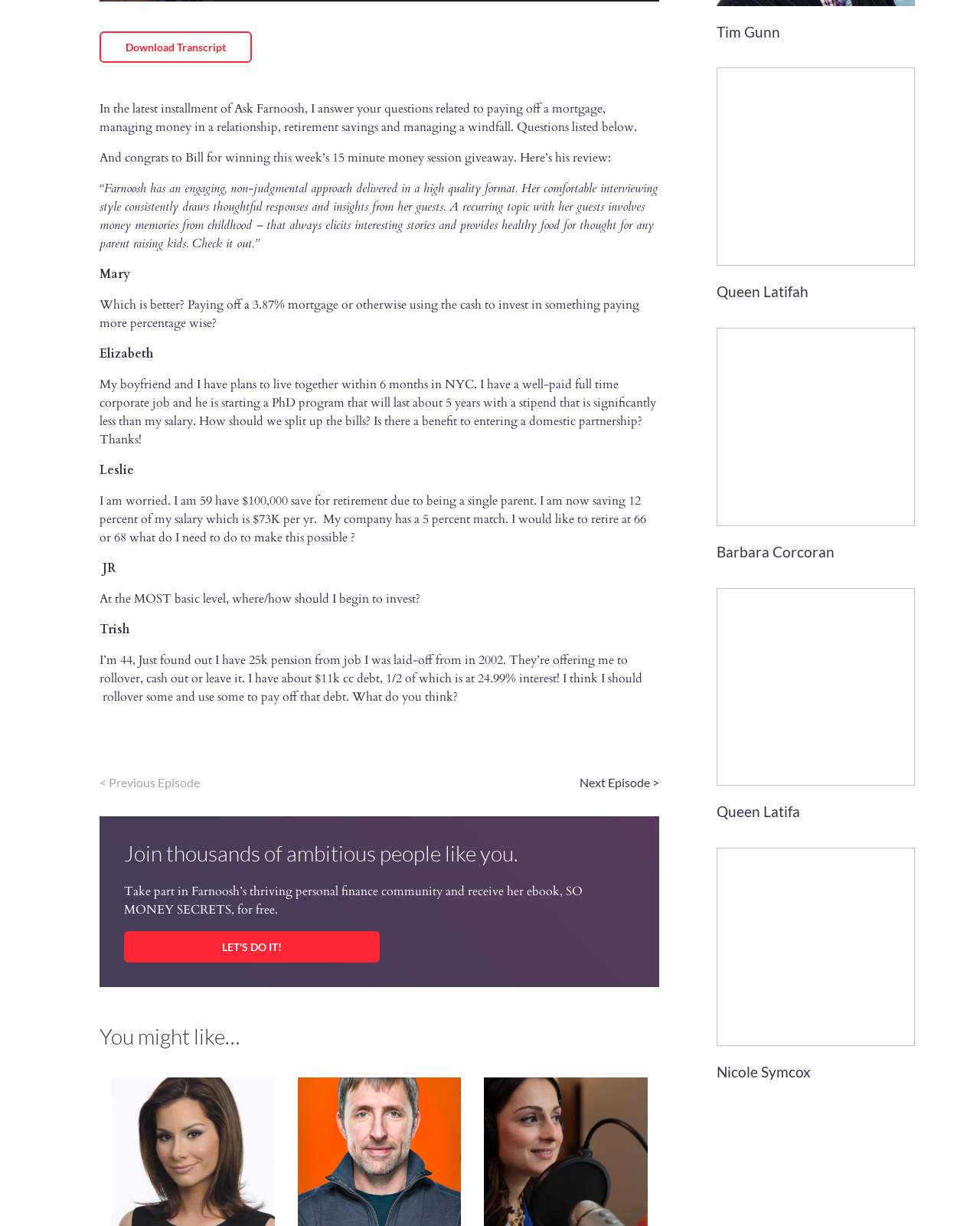Given the element description Let's Do It!, predict the bounding box coordinates for the UI element in the webpage screenshot. The format should be (top-left x, top-left y, bottom-right x, bottom-right y), and the values should be between 0 and 1.

[0.127, 0.764, 0.387, 0.778]